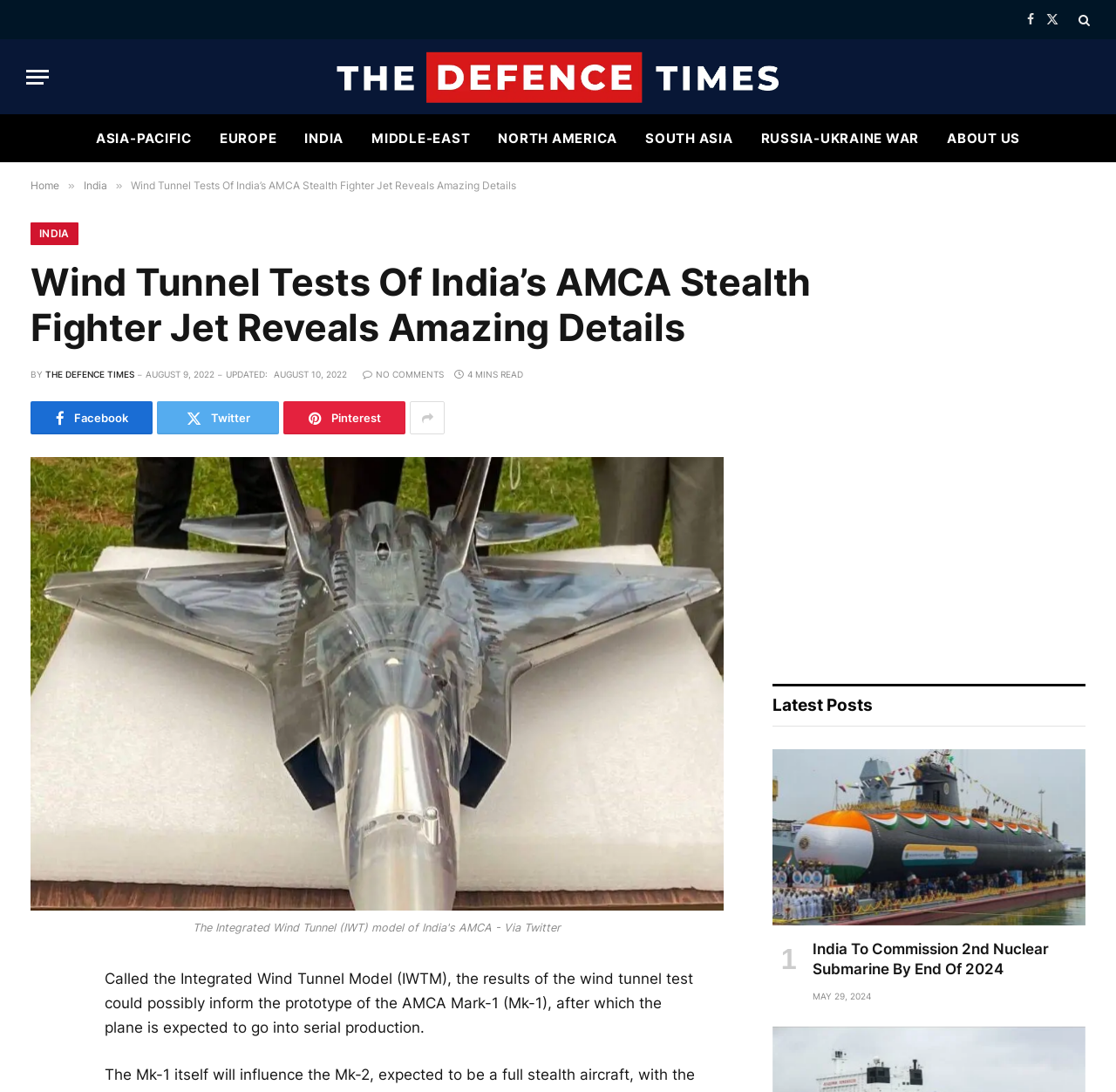Please identify the bounding box coordinates of the area I need to click to accomplish the following instruction: "Share the article on Twitter".

[0.027, 0.963, 0.059, 0.995]